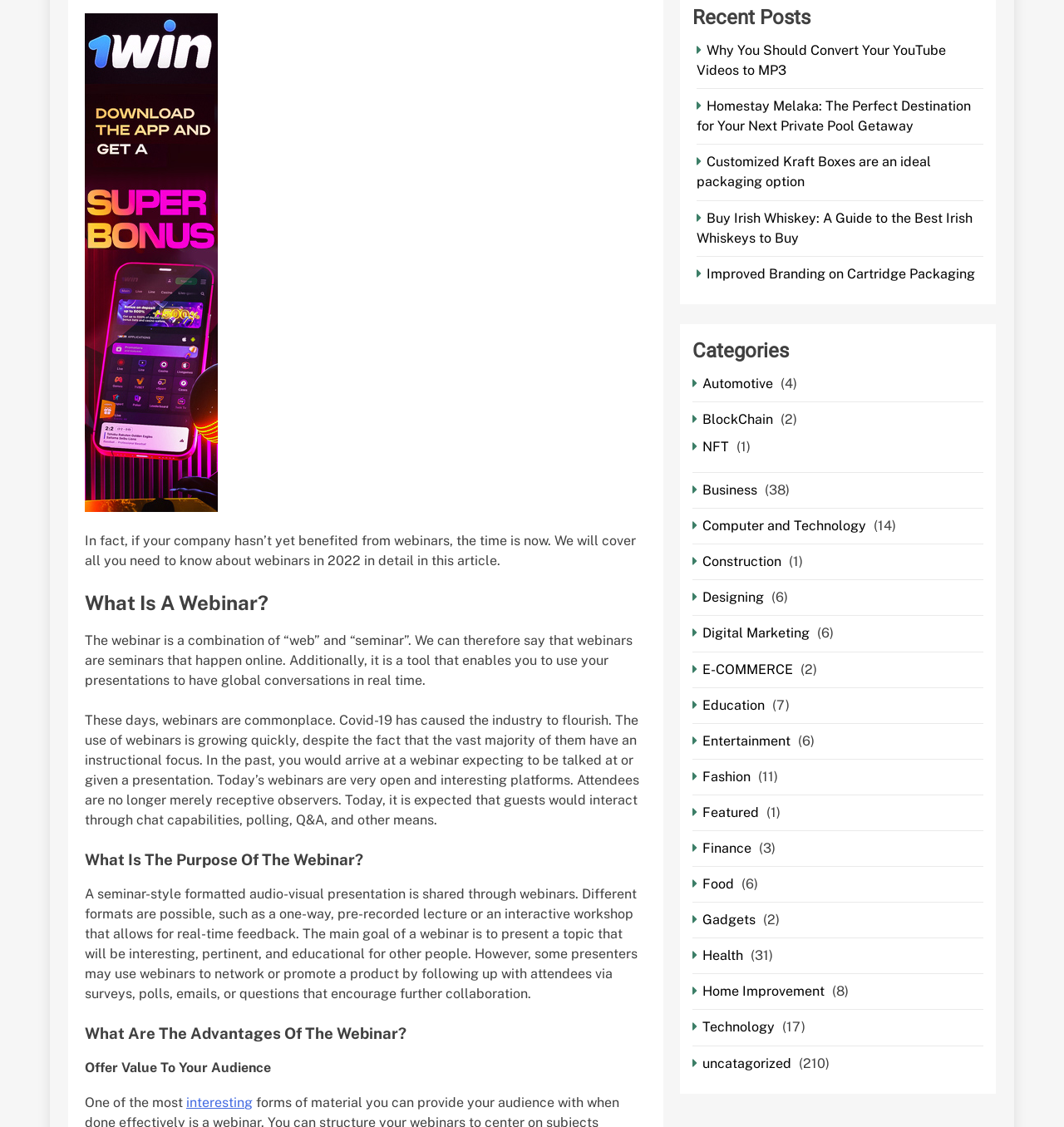Please find the bounding box coordinates for the clickable element needed to perform this instruction: "Learn about 'Customized Kraft Boxes'".

[0.655, 0.137, 0.875, 0.168]